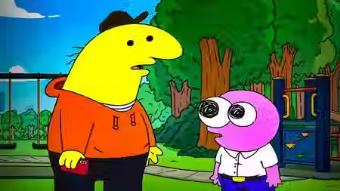List and describe all the prominent features within the image.

In this vibrant scene from the animated series "Smiling Friends," two whimsical characters engage in a humorous exchange at a colorful playground. The first character, a bright yellow figure with a distinctive elongated head, sports a casual orange hoodie and is holding a phone, expressing surprise or confusion. Beside them stands a small, round, pink character with exaggerated eyes, reminiscent of a classic cartoon style, who appears curious or concerned. The background is filled with lush greenery and playground equipment, contributing to the cheerful and lighthearted atmosphere typical of the show. This image likely captures a moment that reflects the show's comedic tone and unique character designs.